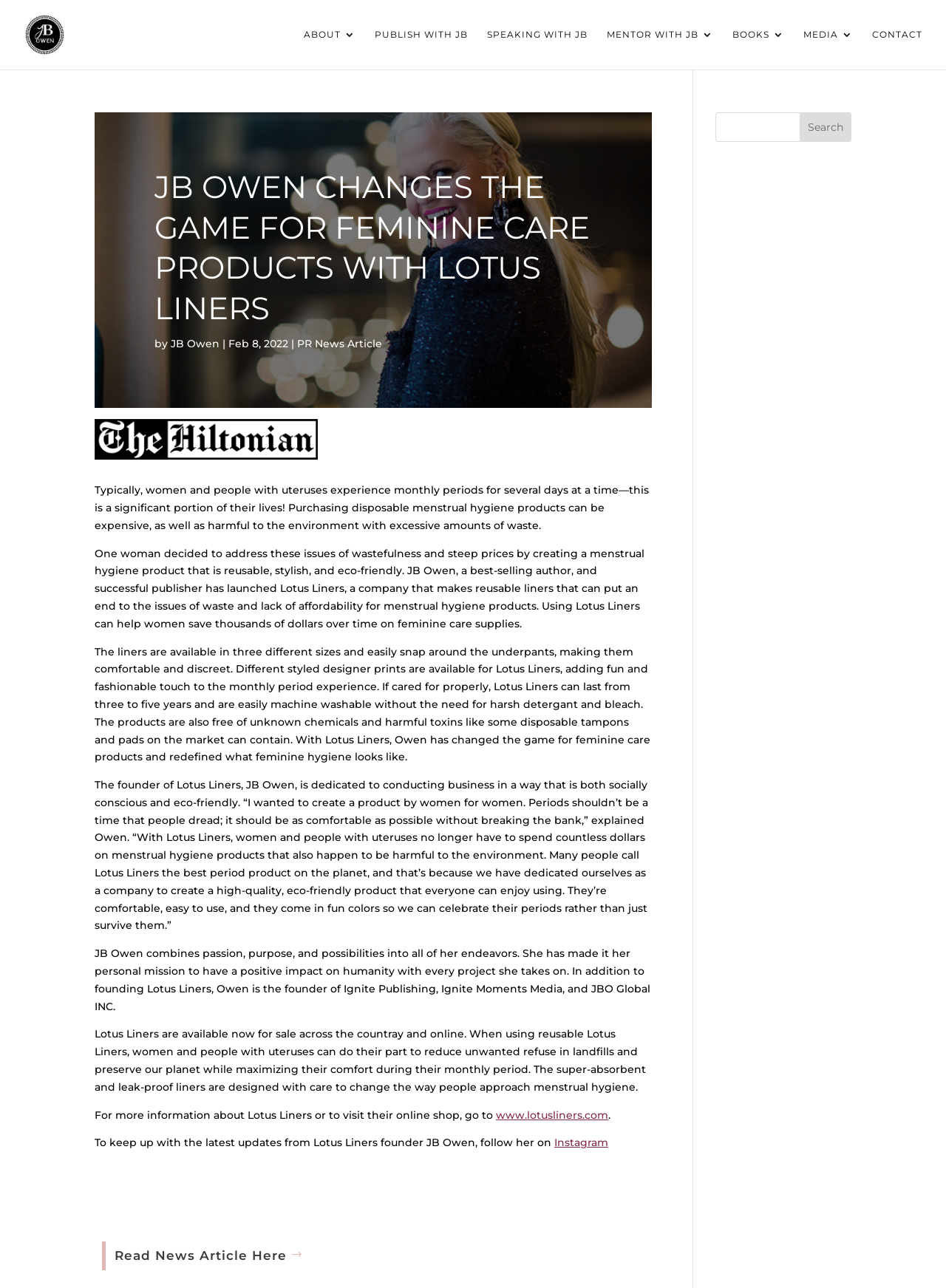Please identify the bounding box coordinates of the element's region that needs to be clicked to fulfill the following instruction: "Click the link to V-10". The bounding box coordinates should consist of four float numbers between 0 and 1, i.e., [left, top, right, bottom].

None